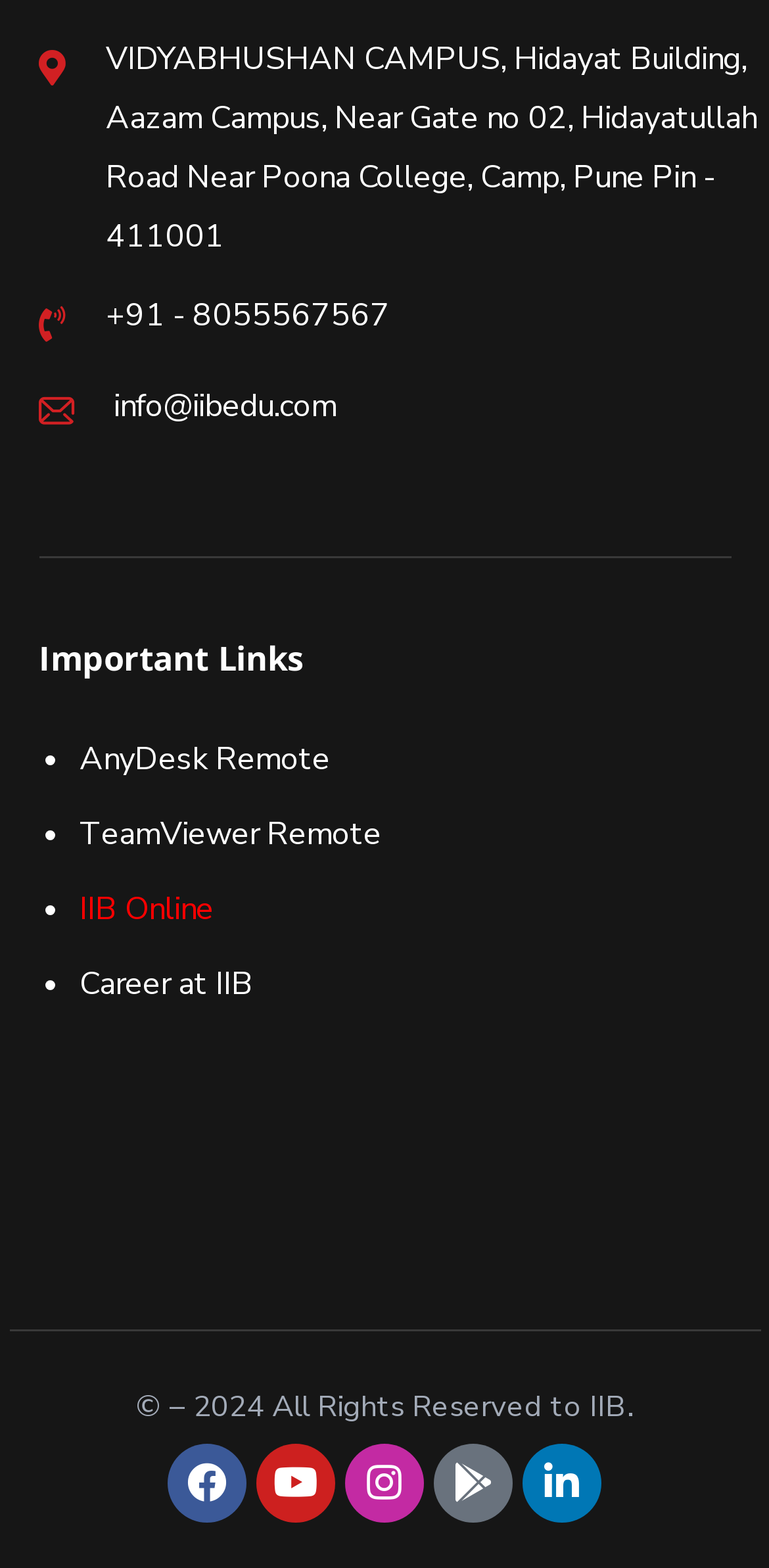Identify the bounding box coordinates for the element you need to click to achieve the following task: "Follow IIB on Facebook". Provide the bounding box coordinates as four float numbers between 0 and 1, in the form [left, top, right, bottom].

[0.218, 0.92, 0.321, 0.971]